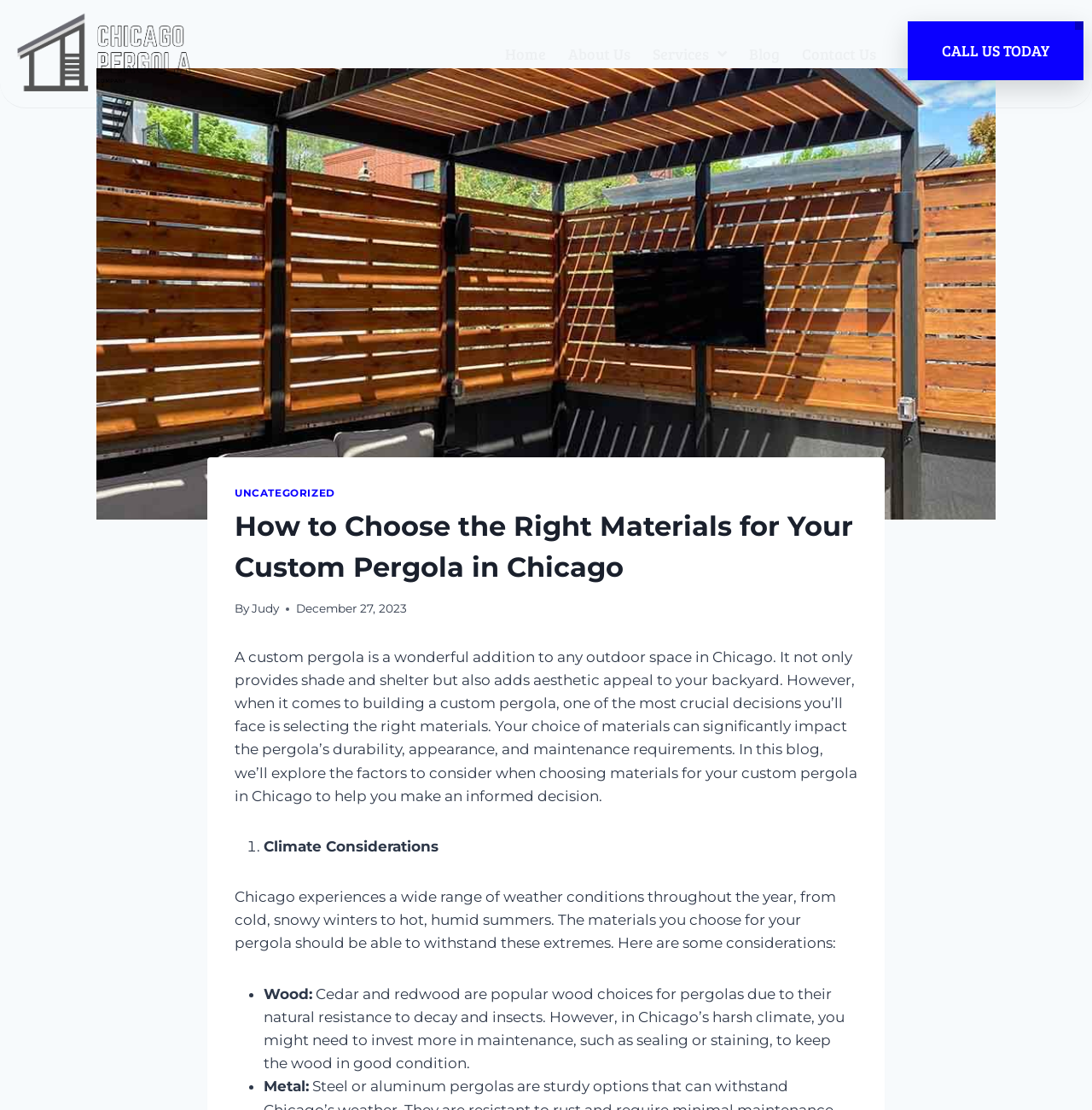Pinpoint the bounding box coordinates of the clickable area needed to execute the instruction: "Read the blog post". The coordinates should be specified as four float numbers between 0 and 1, i.e., [left, top, right, bottom].

[0.215, 0.456, 0.785, 0.53]